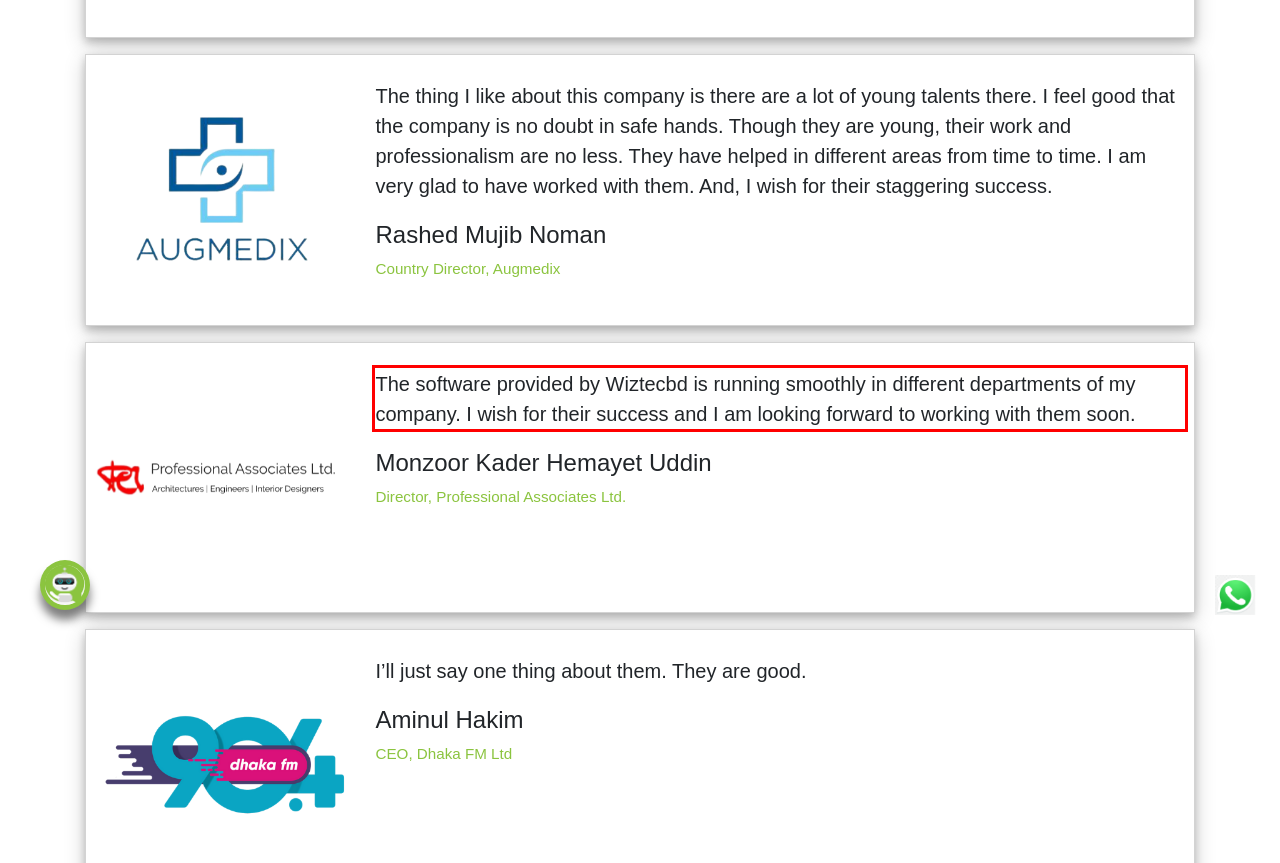Extract and provide the text found inside the red rectangle in the screenshot of the webpage.

The software provided by Wiztecbd is running smoothly in different departments of my company. I wish for their success and I am looking forward to working with them soon.